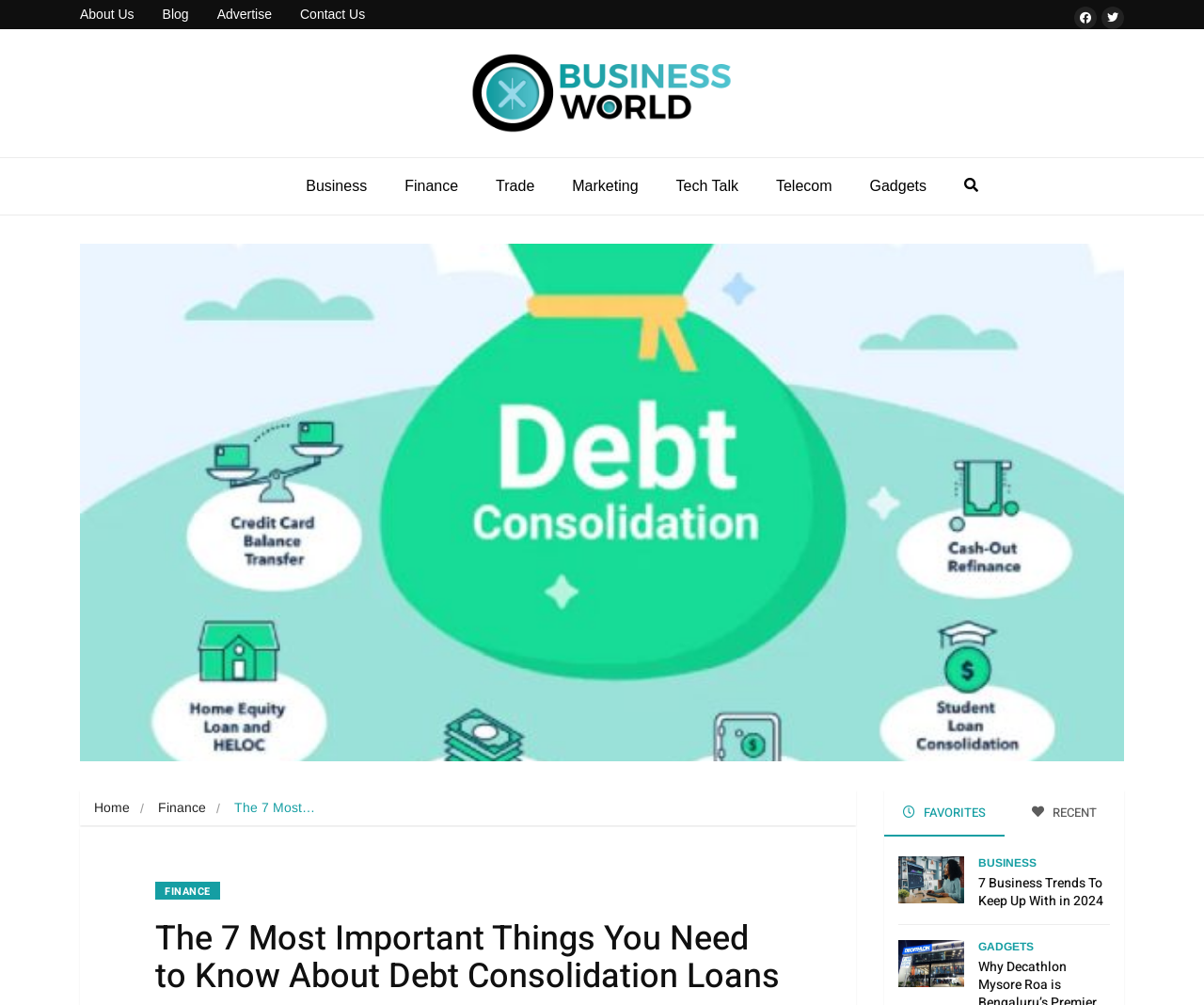Construct a comprehensive caption that outlines the webpage's structure and content.

This webpage appears to be a blog or news website focused on finance and business topics. At the top, there is a navigation menu with links to "About Us", "Blog", "Advertise", and "Contact Us". Next to these links, there are social media icons for Facebook and Twitter. 

Below the navigation menu, there is a prominent link to "In Business World" with an accompanying image. This is followed by a series of links to various categories, including "Business", "Finance", "Trade", "Marketing", "Tech Talk", "Telecom", and "Gadgets". 

On the right side of the page, there is a vertical menu with links to "Home" and "Finance", as well as a search icon. Below this menu, there is a heading that reads "The 7 Most Important Things You Need to Know About Debt Consolidation Loans", which is likely the title of the main article on the page.

The main content of the page appears to be a series of articles or news stories. There is a tab list at the top with options for "FAVORITES" and "RECENT". Below this, there are two articles previewed, one titled "7 Business Trends To Keep Up With in 2024" and another titled "Why Decathlon Mysore Roa is Bengaluru’s Premier Sports Store". Each article has an accompanying image and a link to the full story, categorized under "BUSINESS" and "GADGETS", respectively.